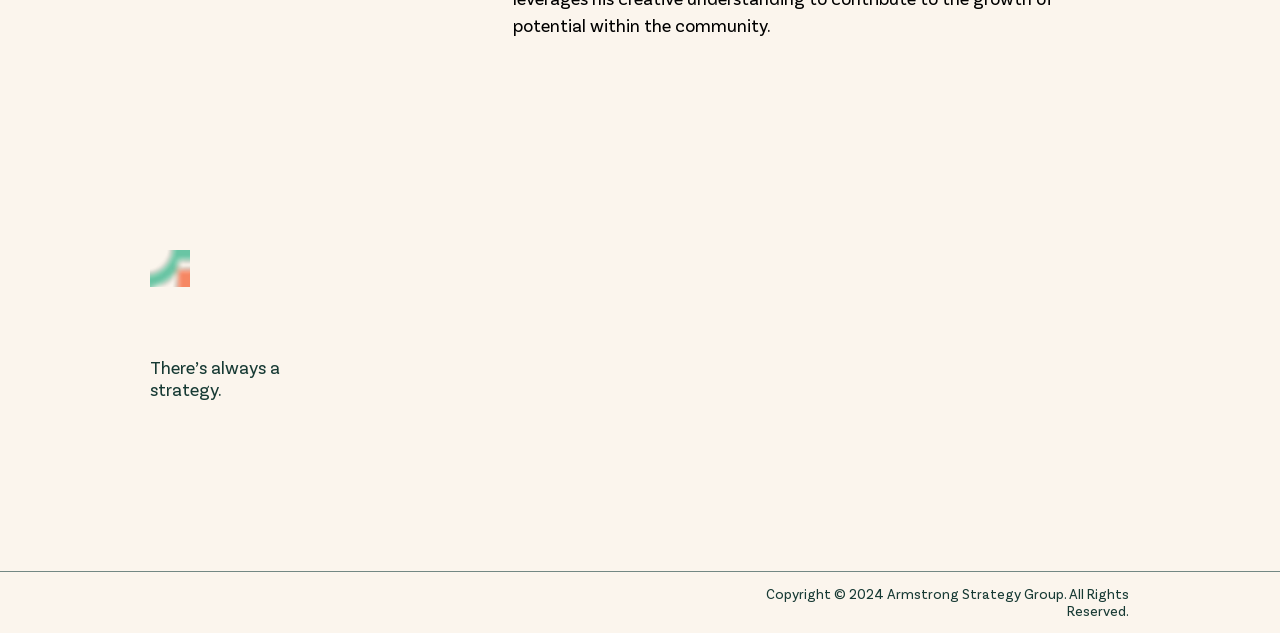What year is the copyright of the webpage?
Using the information from the image, answer the question thoroughly.

The copyright year can be found at the bottom of the webpage, in the static text element which says 'Copyright © 2024 Armstrong Strategy Group. All Rights Reserved.'